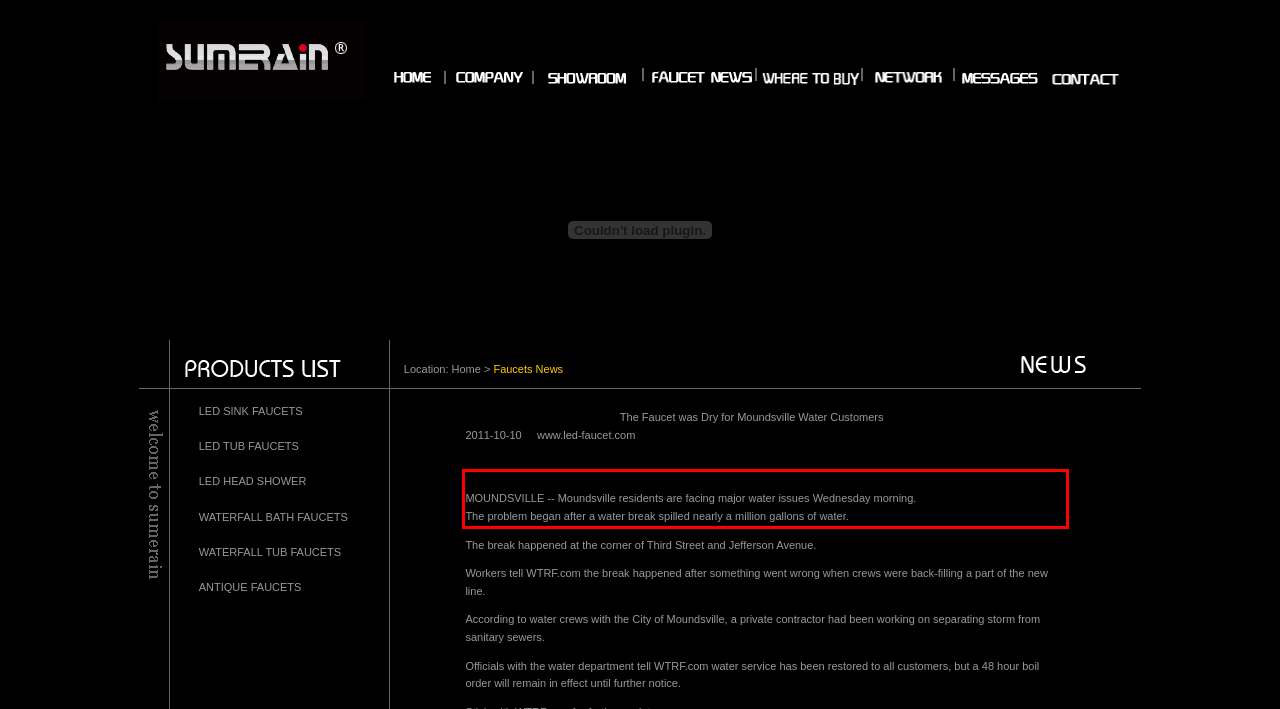Please perform OCR on the UI element surrounded by the red bounding box in the given webpage screenshot and extract its text content.

MOUNDSVILLE -- Moundsville residents are facing major water issues Wednesday morning. The problem began after a water break spilled nearly a million gallons of water.